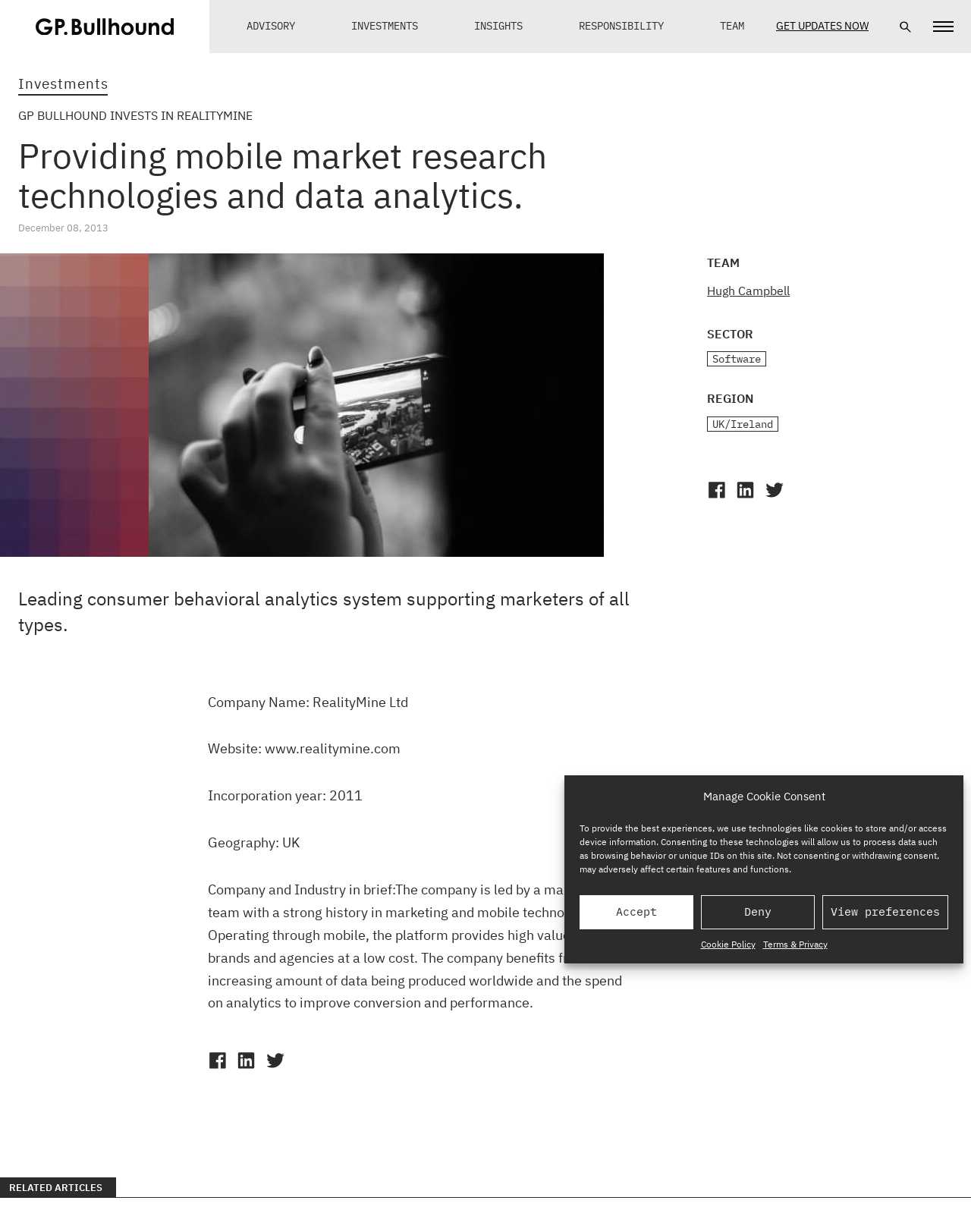What is the industry of the company?
Answer with a single word or phrase by referring to the visual content.

Software